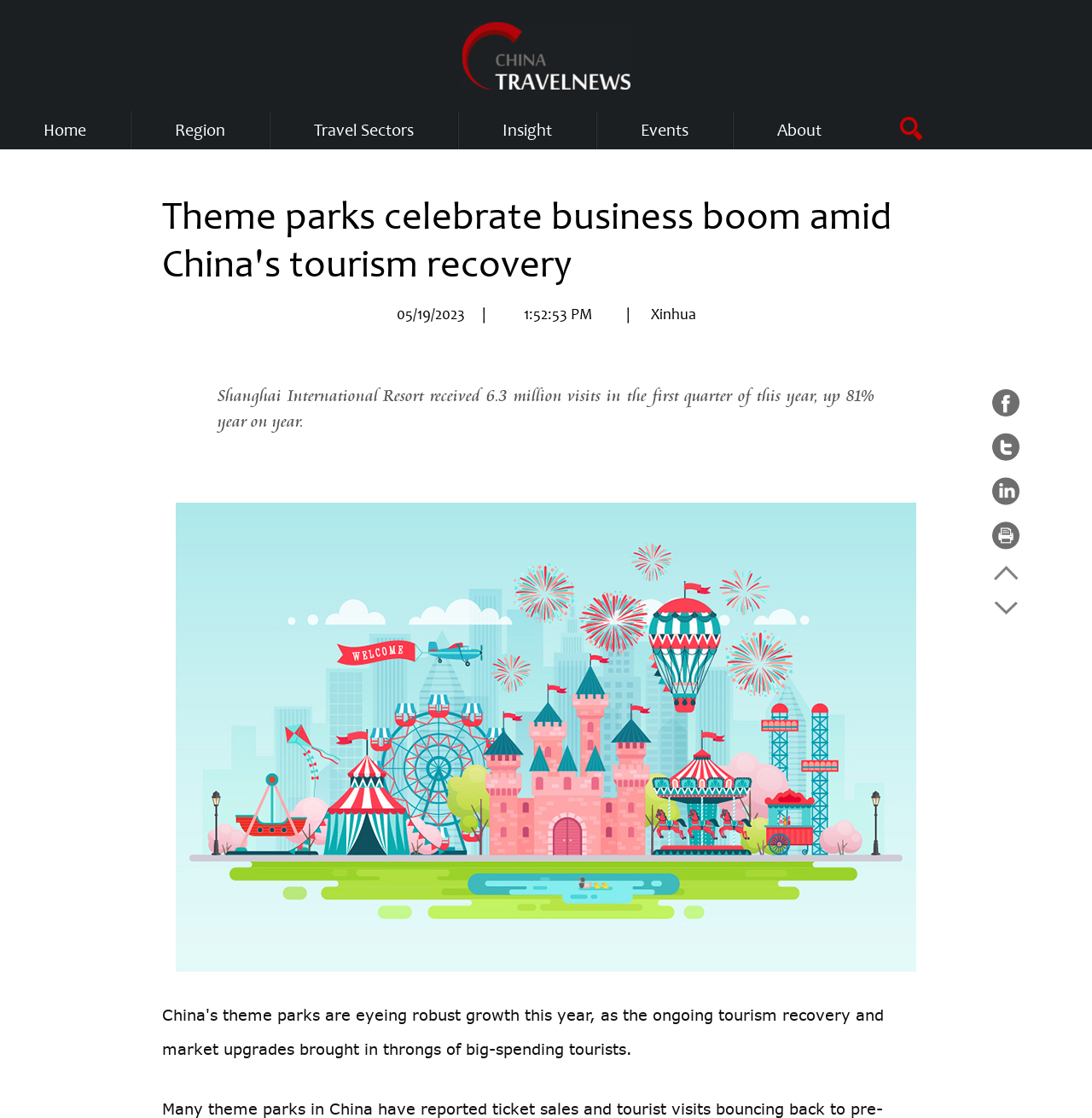Determine the heading of the webpage and extract its text content.

Theme parks celebrate business boom amid China's tourism recovery